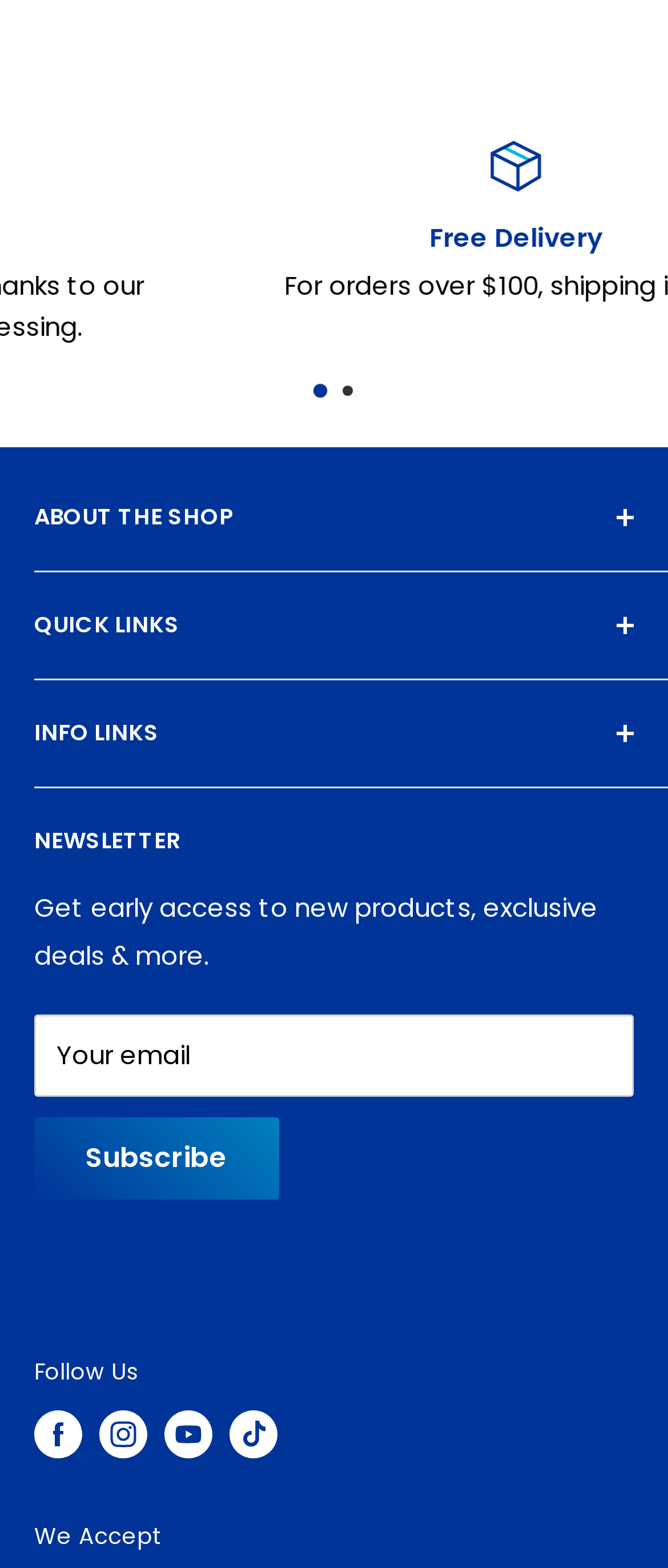Can you determine the bounding box coordinates of the area that needs to be clicked to fulfill the following instruction: "Enter your email address"?

[0.051, 0.647, 0.949, 0.699]